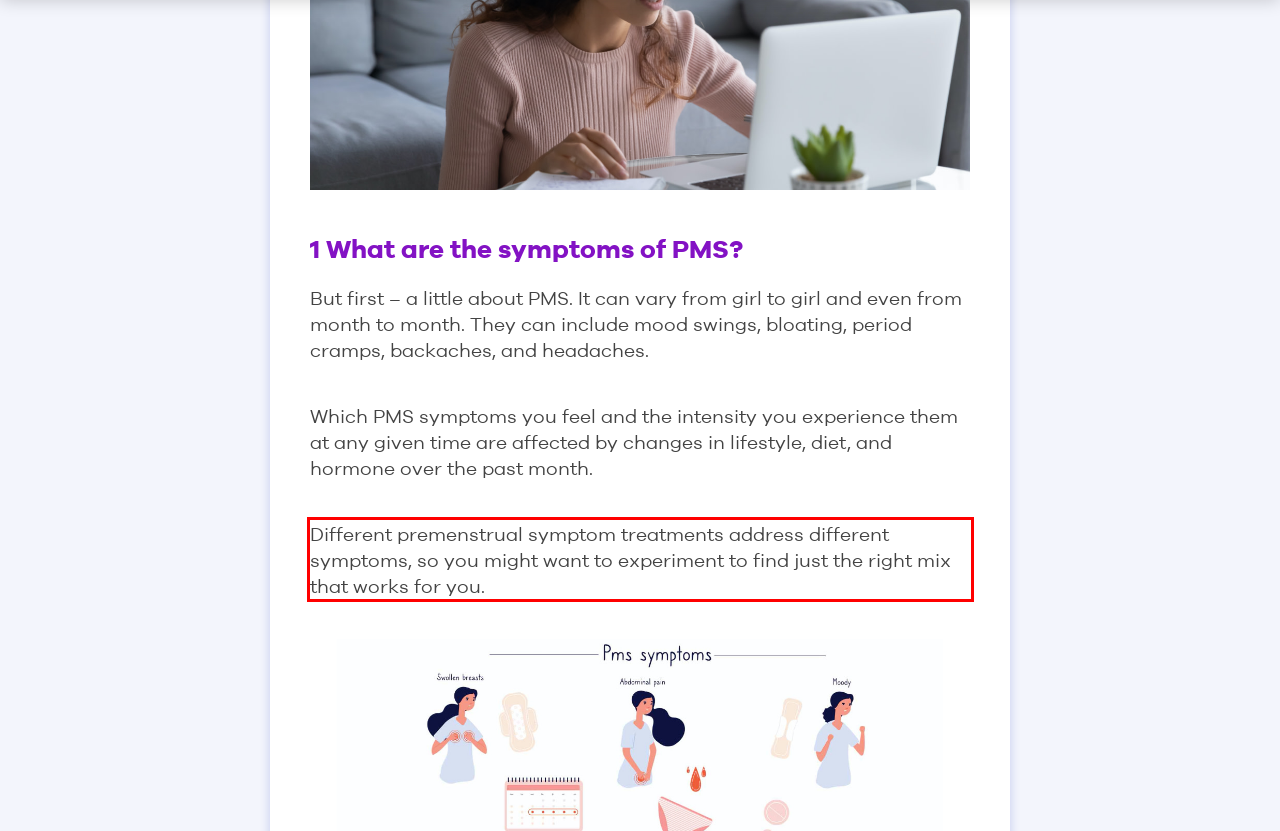Using the provided screenshot of a webpage, recognize the text inside the red rectangle bounding box by performing OCR.

Different premenstrual symptom treatments address different symptoms, so you might want to experiment to find just the right mix that works for you.